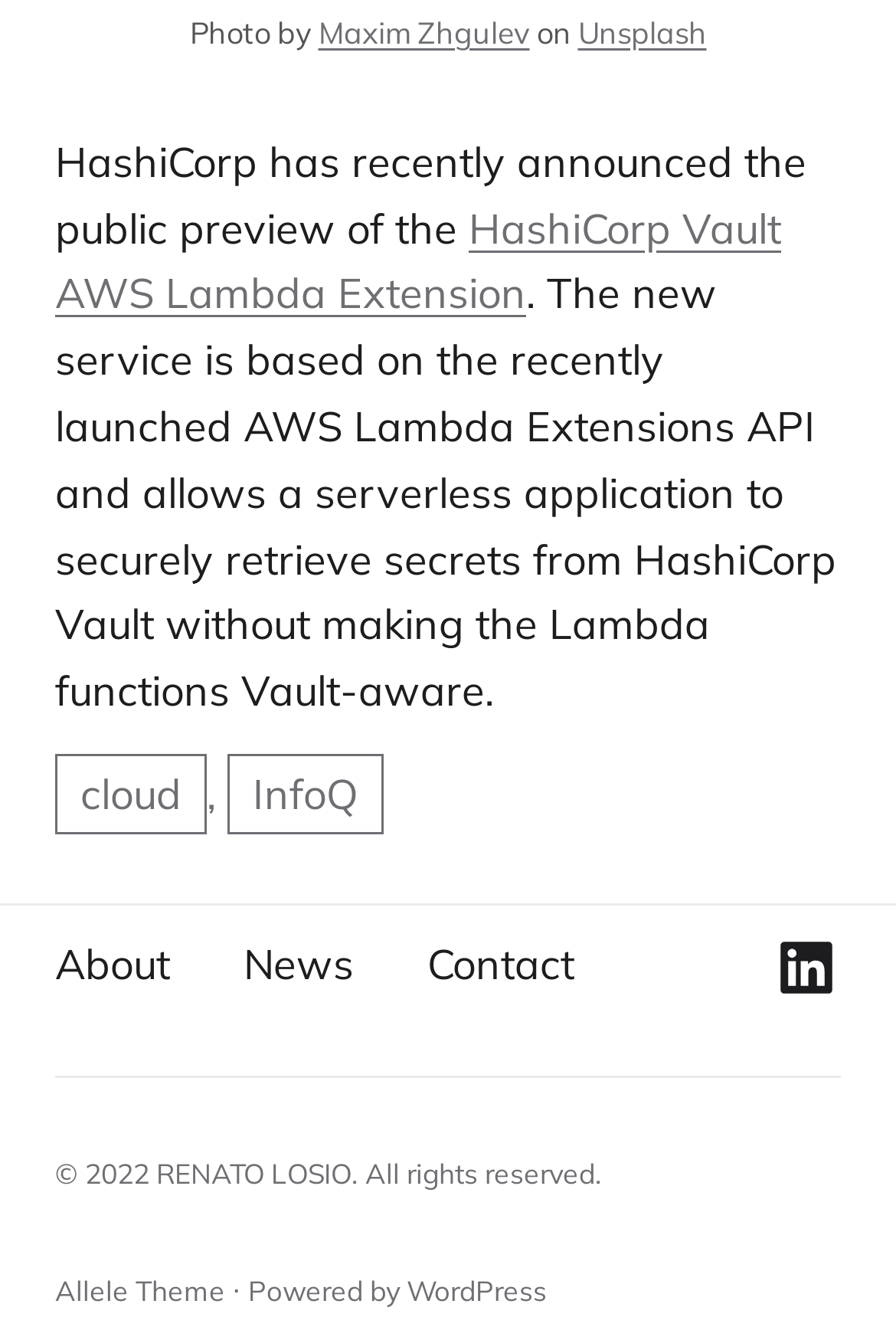Provide a one-word or brief phrase answer to the question:
What is the platform mentioned in the footer?

LinkedIn